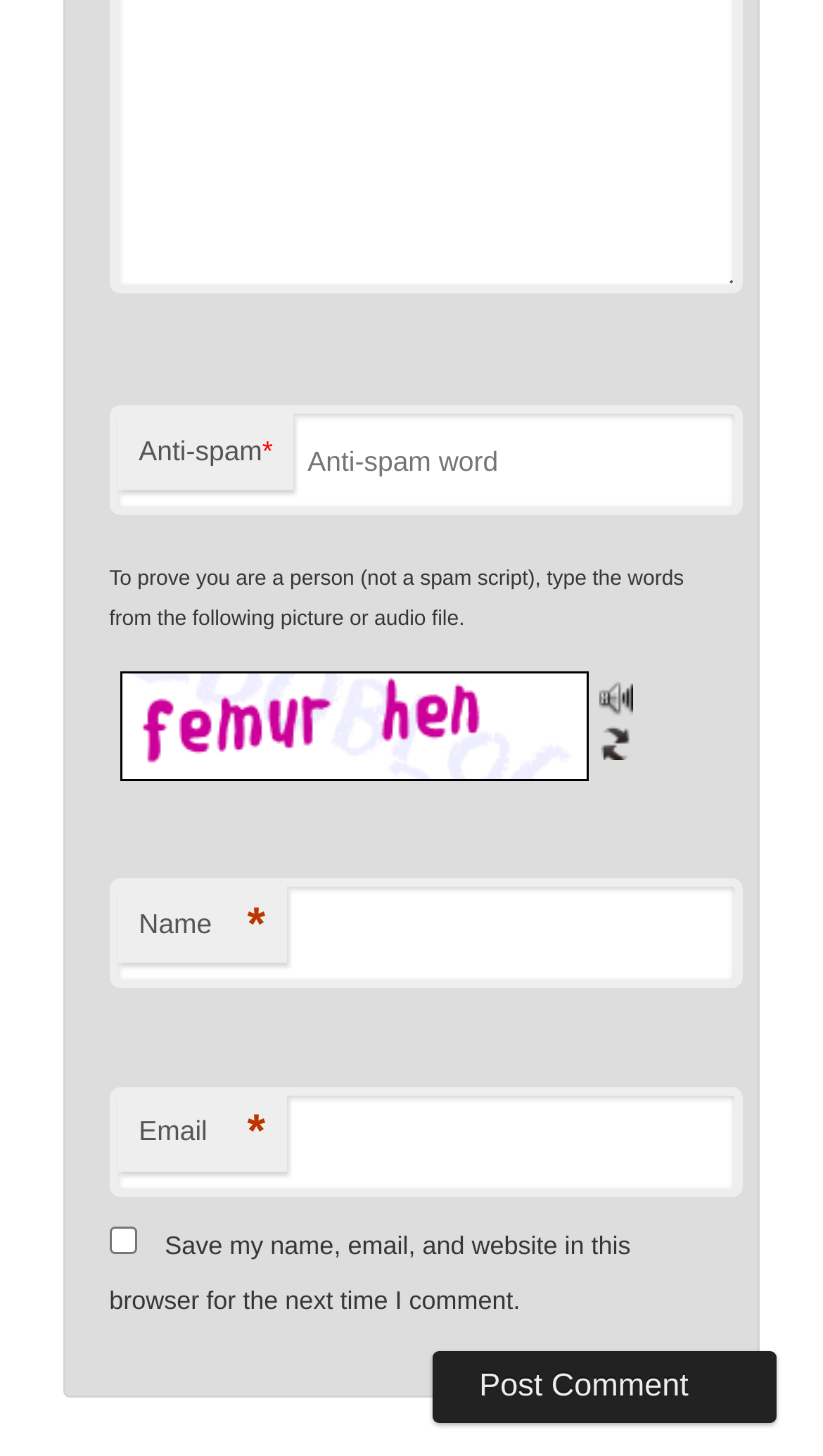Where is the 'Post Comment' button located?
Look at the image and provide a short answer using one word or a phrase.

At the bottom